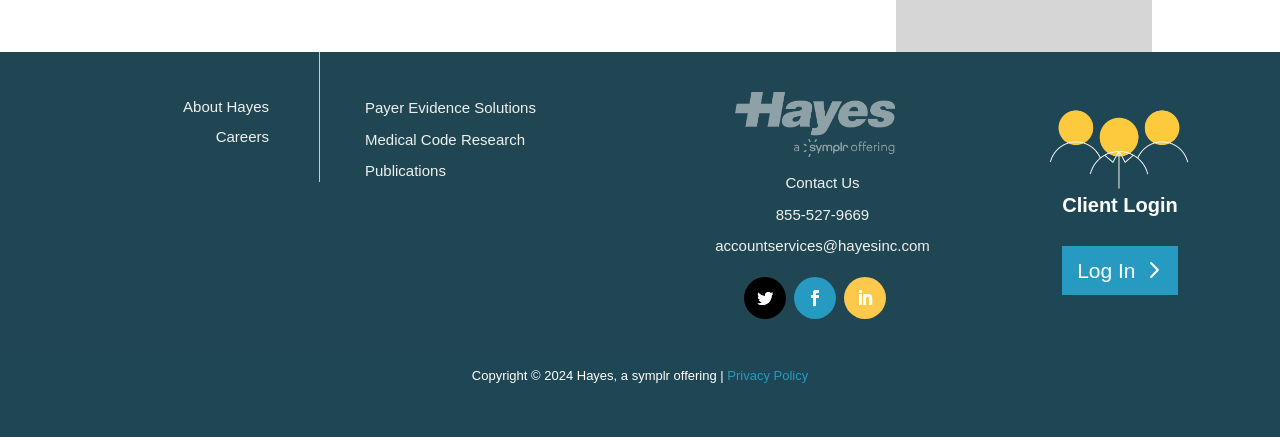Show the bounding box coordinates for the element that needs to be clicked to execute the following instruction: "Click on the 'Home' link". Provide the coordinates in the form of four float numbers between 0 and 1, i.e., [left, top, right, bottom].

None